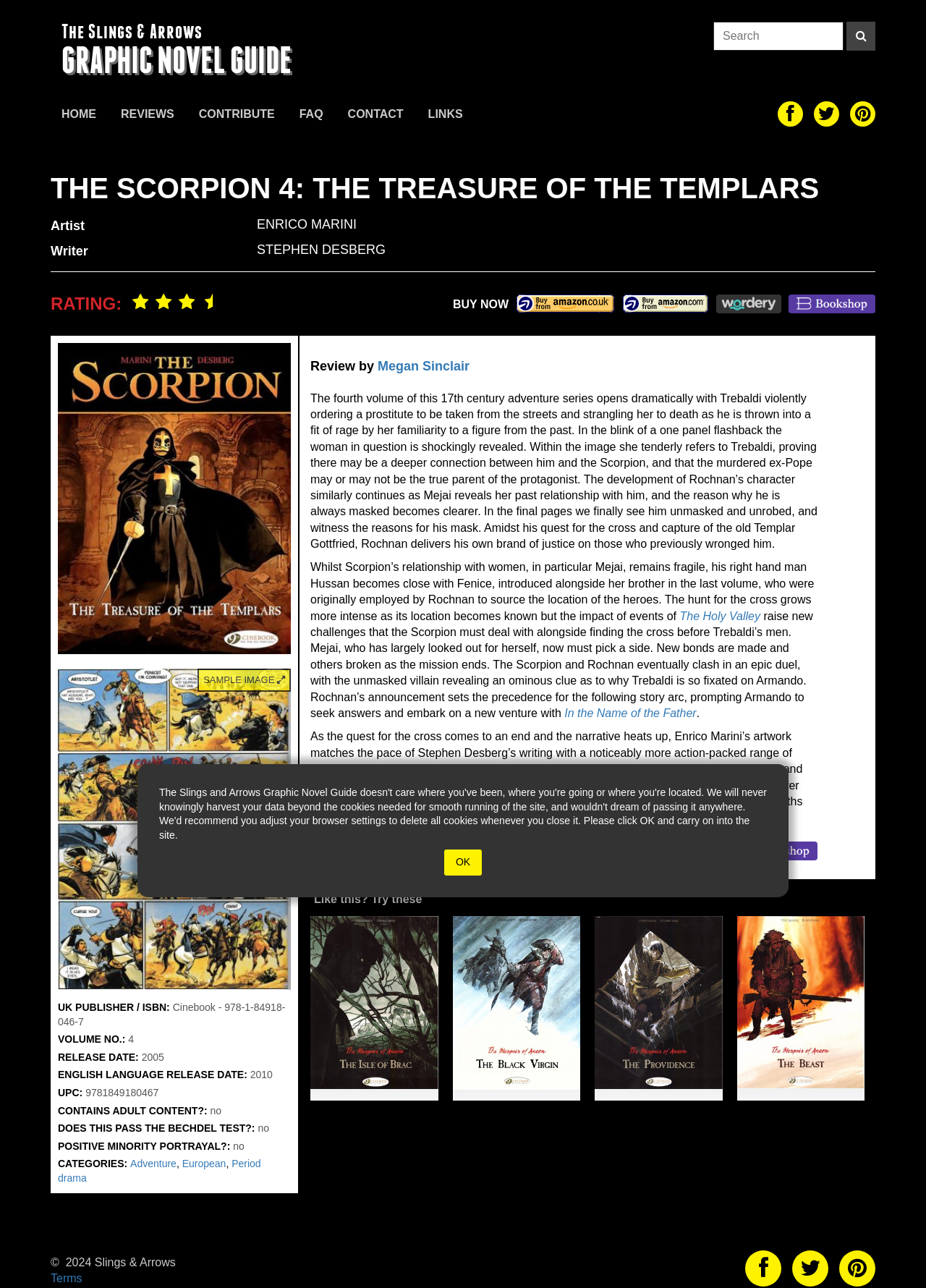Indicate the bounding box coordinates of the element that must be clicked to execute the instruction: "Search for a graphic novel". The coordinates should be given as four float numbers between 0 and 1, i.e., [left, top, right, bottom].

[0.77, 0.017, 0.945, 0.039]